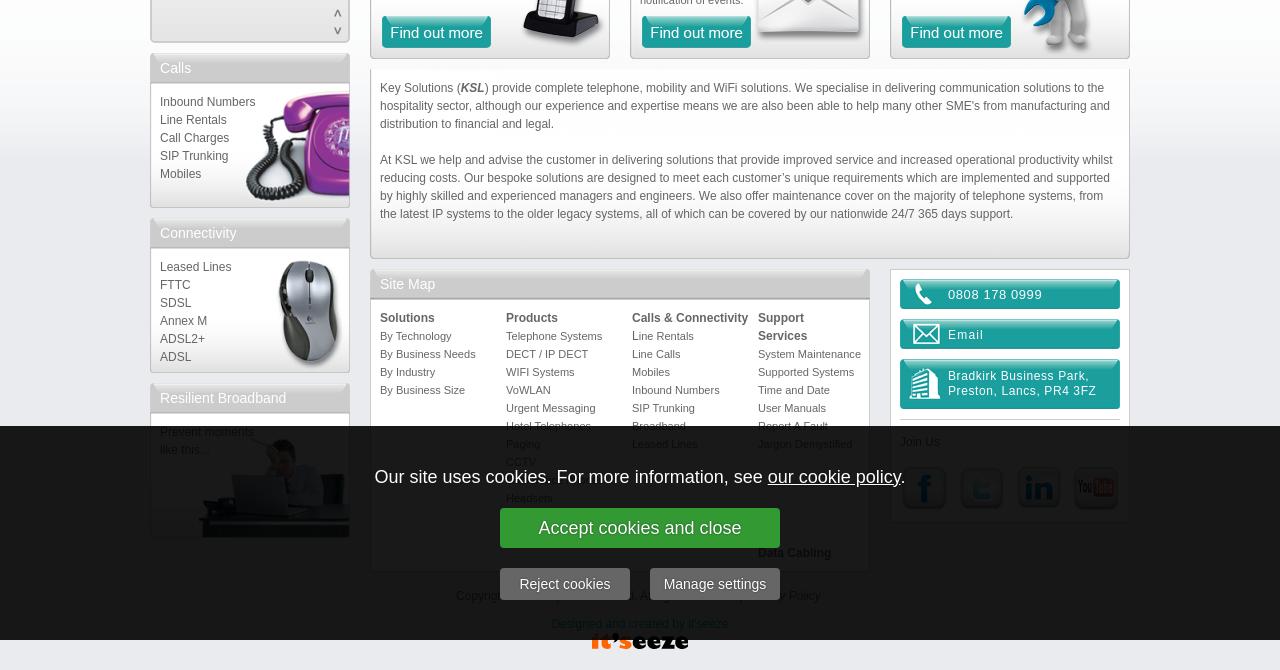Give the bounding box coordinates for this UI element: "Accept cookies and close". The coordinates should be four float numbers between 0 and 1, arranged as [left, top, right, bottom].

[0.391, 0.758, 0.609, 0.818]